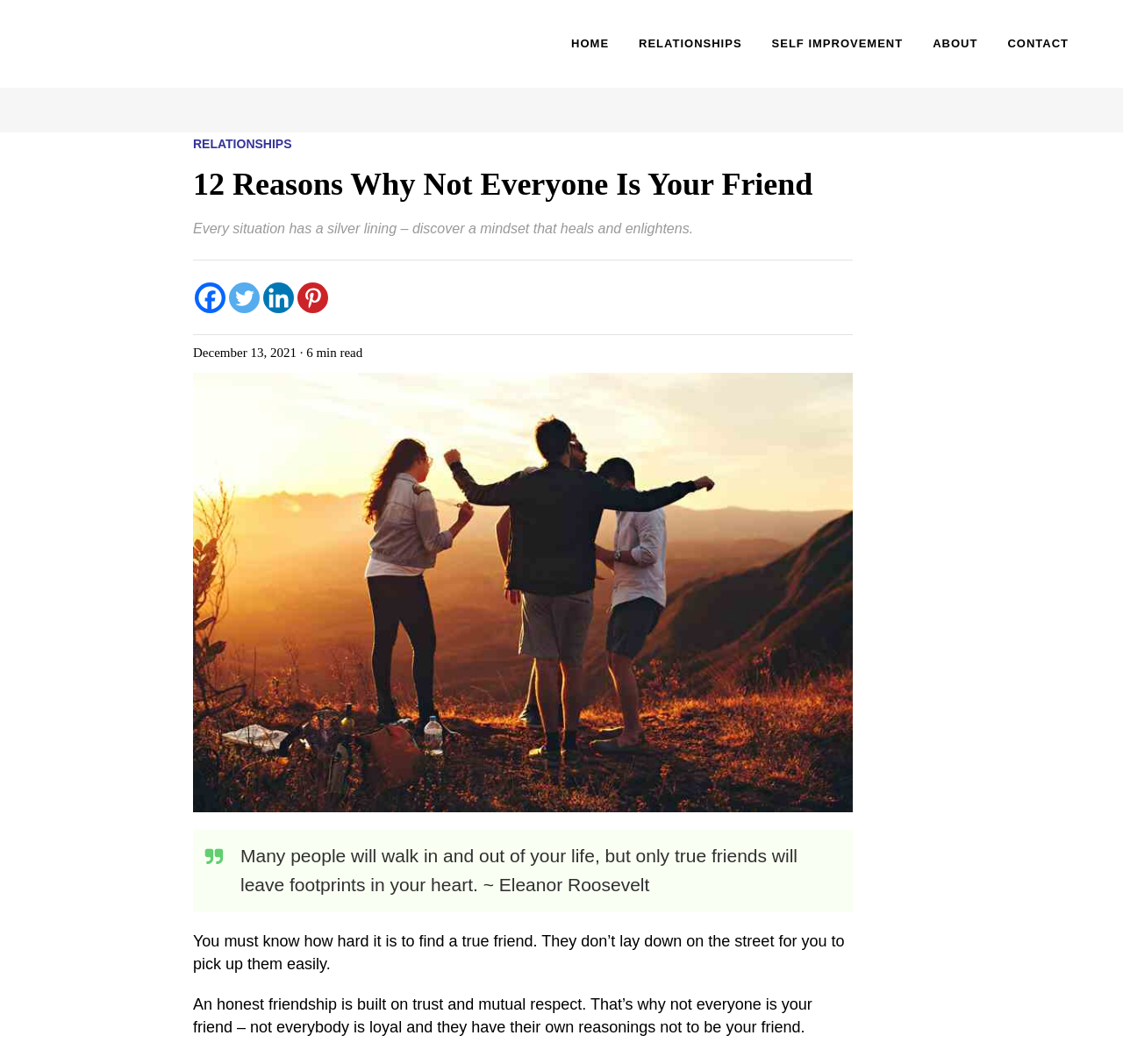Detail the various sections and features of the webpage.

This webpage is about an article titled "12 Reasons Why Not Everyone Is Your Friend" from the website "Delightful Mindset". At the top, there are five navigation links: "HOME", "RELATIONSHIPS", "SELF IMPROVEMENT", "ABOUT", and "CONTACT", aligned horizontally across the page. Below these links, there is a secondary navigation link "RELATIONSHIPS" on the left side.

The main content of the article starts with a heading that matches the title of the webpage, followed by a brief introduction that reads "Every situation has a silver lining – discover a mindset that heals and enlightens." Below this introduction, there are four social media links: "Facebook", "Twitter", "Linkedin", and "Pinterest", arranged horizontally.

The article's publication date and estimated reading time are displayed as "December 13, 2021 · 6 min read". An image related to the article's topic is placed below, taking up a significant portion of the page.

A blockquote section follows, containing a quote from Eleanor Roosevelt about true friends leaving footprints in one's heart. The quote is headed by a bold font and is centered within the blockquote section.

The article's main content consists of three paragraphs of text, discussing the importance of trust and mutual respect in friendships and how not everyone can be a true friend. The text is arranged in a single column, with a small gap between each paragraph.